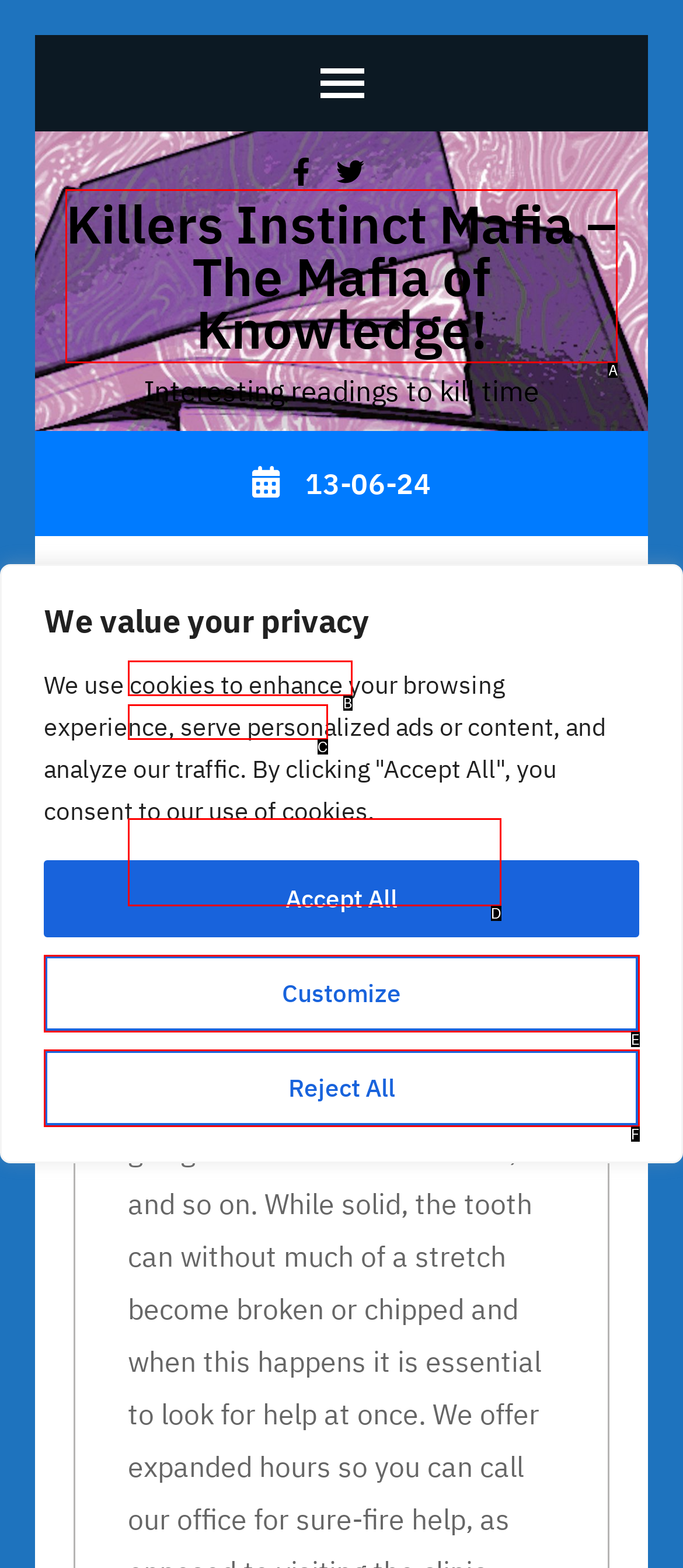Identify the HTML element that corresponds to the following description: emergency dentist in Lane Cove Provide the letter of the best matching option.

D